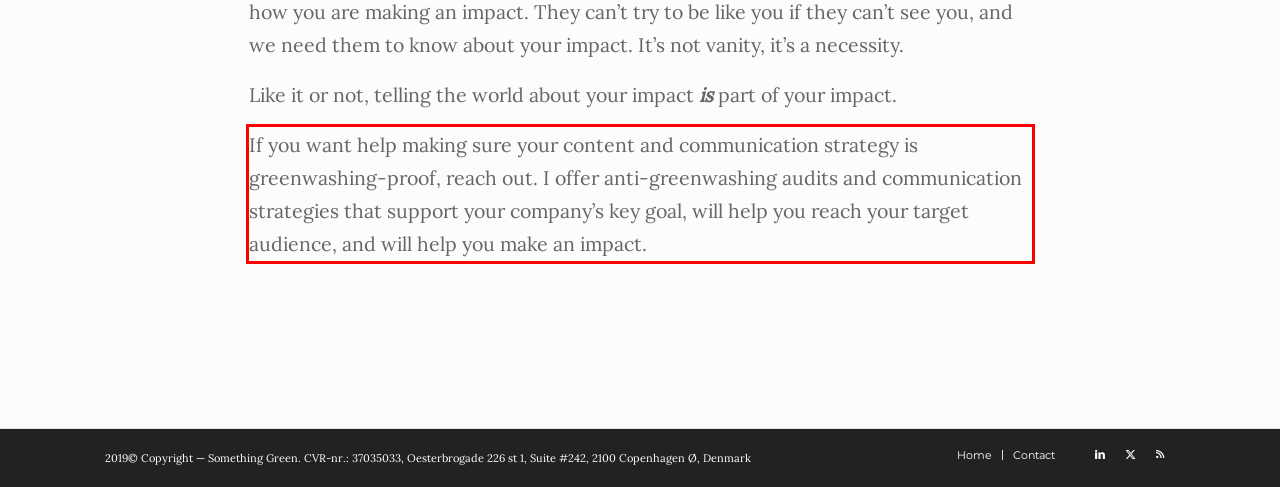Please analyze the provided webpage screenshot and perform OCR to extract the text content from the red rectangle bounding box.

If you want help making sure your content and communication strategy is greenwashing-proof, reach out. I offer anti-greenwashing audits and communication strategies that support your company’s key goal, will help you reach your target audience, and will help you make an impact.